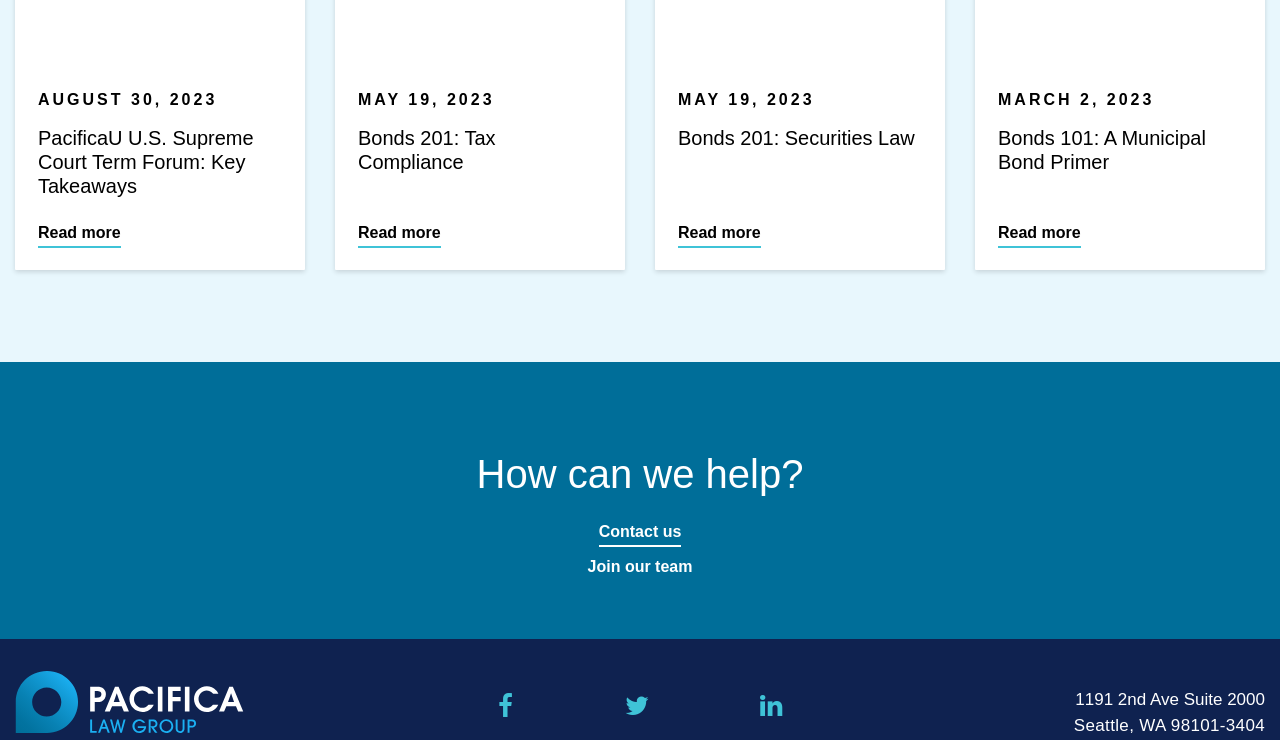How many 'Read more' links are on the webpage?
Provide a thorough and detailed answer to the question.

I scanned the webpage and found four 'Read more' links, each corresponding to a different event or article.